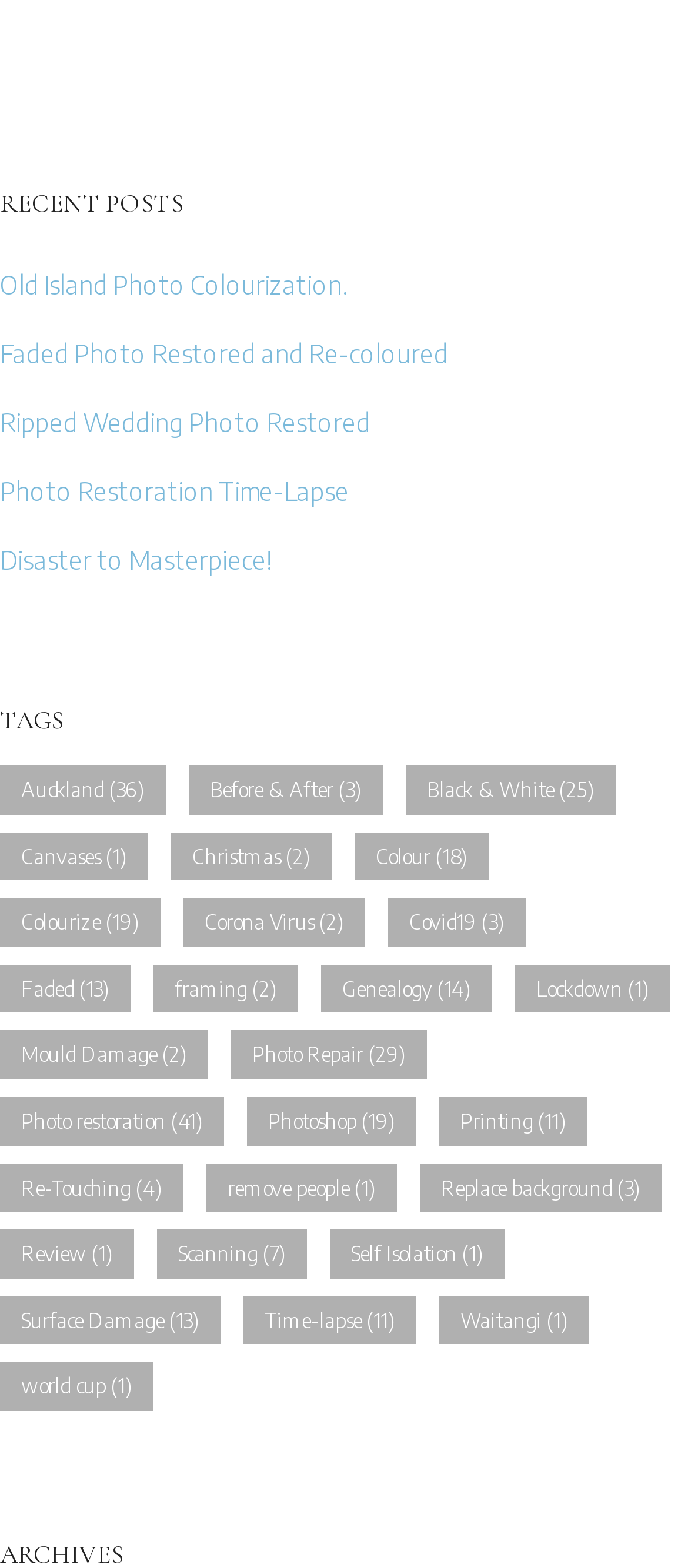Please specify the bounding box coordinates of the element that should be clicked to execute the given instruction: 'Read 'Disaster to Masterpiece!' post'. Ensure the coordinates are four float numbers between 0 and 1, expressed as [left, top, right, bottom].

[0.0, 0.346, 0.395, 0.367]